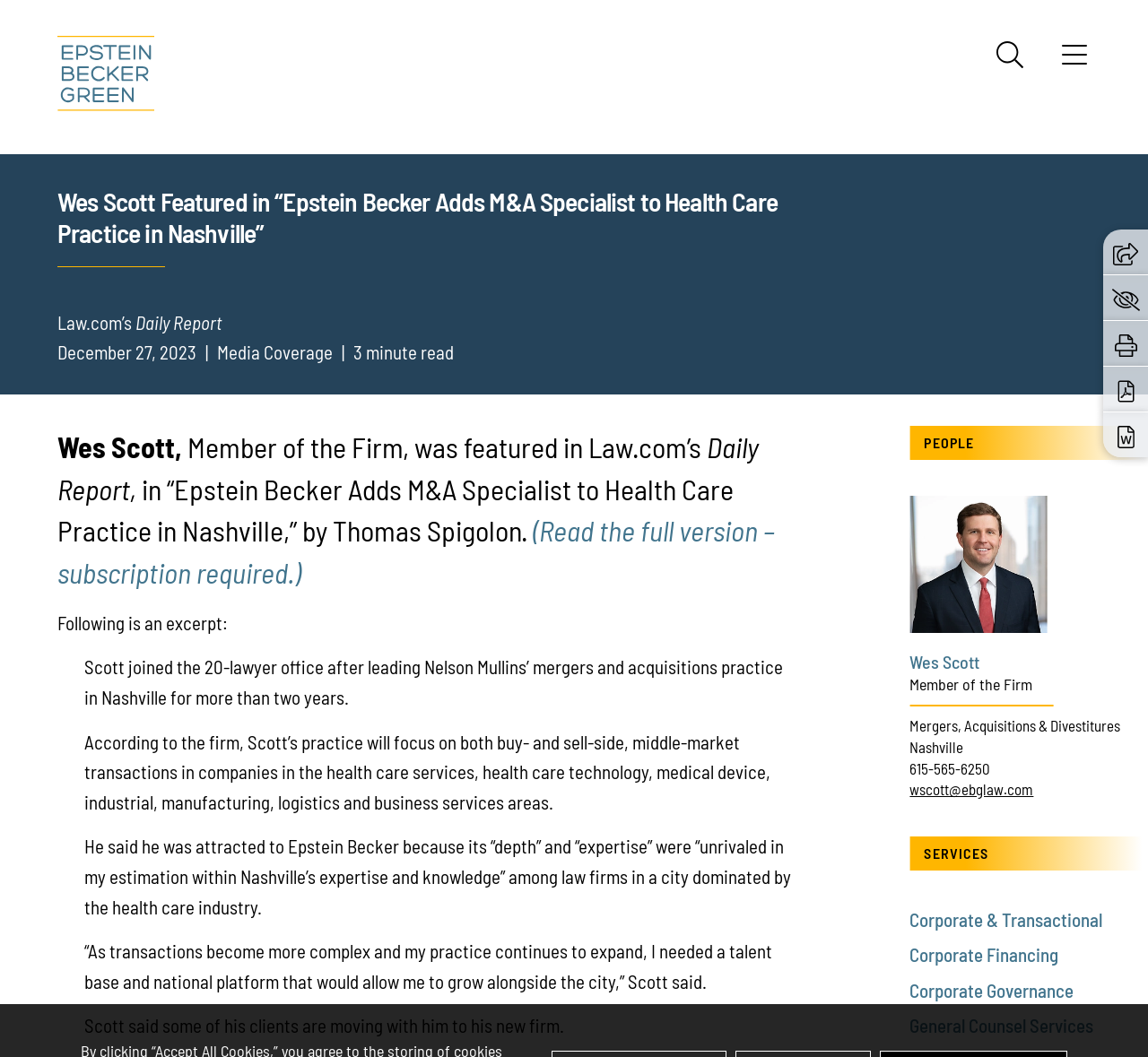Predict the bounding box of the UI element based on this description: "Menu".

[0.922, 0.041, 0.95, 0.075]